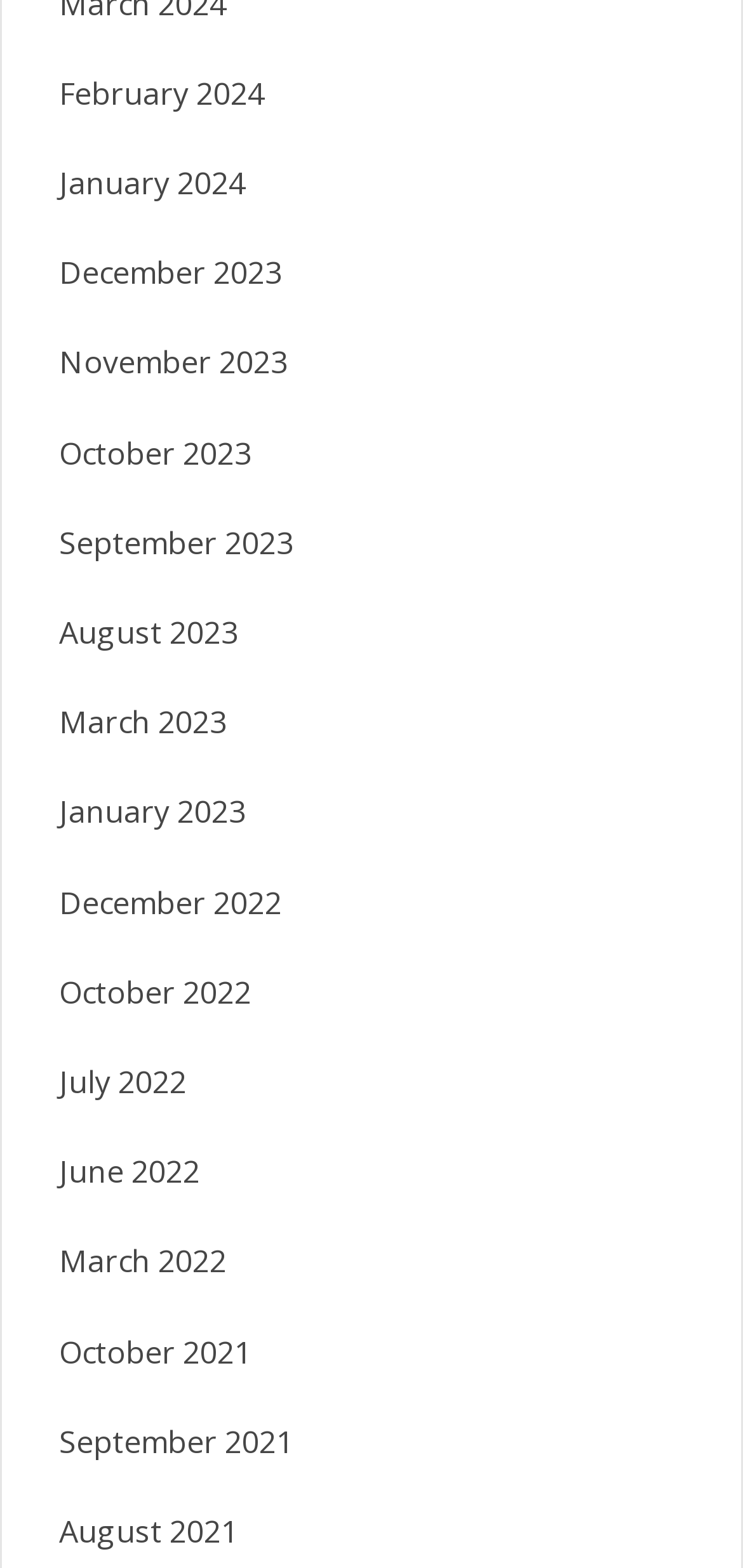Please specify the bounding box coordinates of the clickable region necessary for completing the following instruction: "View February 2024". The coordinates must consist of four float numbers between 0 and 1, i.e., [left, top, right, bottom].

[0.079, 0.046, 0.356, 0.073]